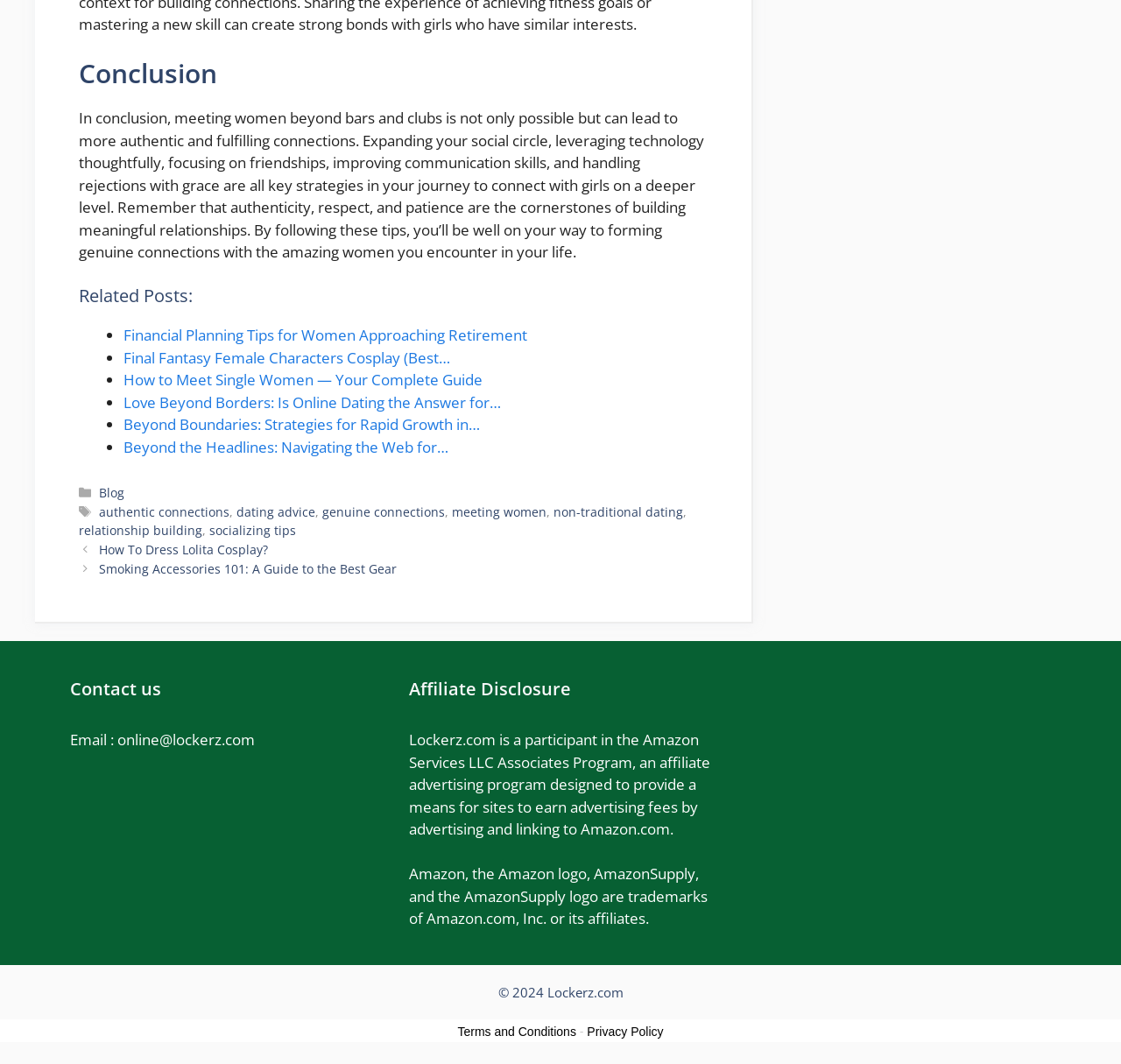What is the affiliate program mentioned?
Please give a well-detailed answer to the question.

The affiliate program is mentioned in the 'Affiliate Disclosure' section, which states that Lockerz.com is a participant in the Amazon Services LLC Associates Program.